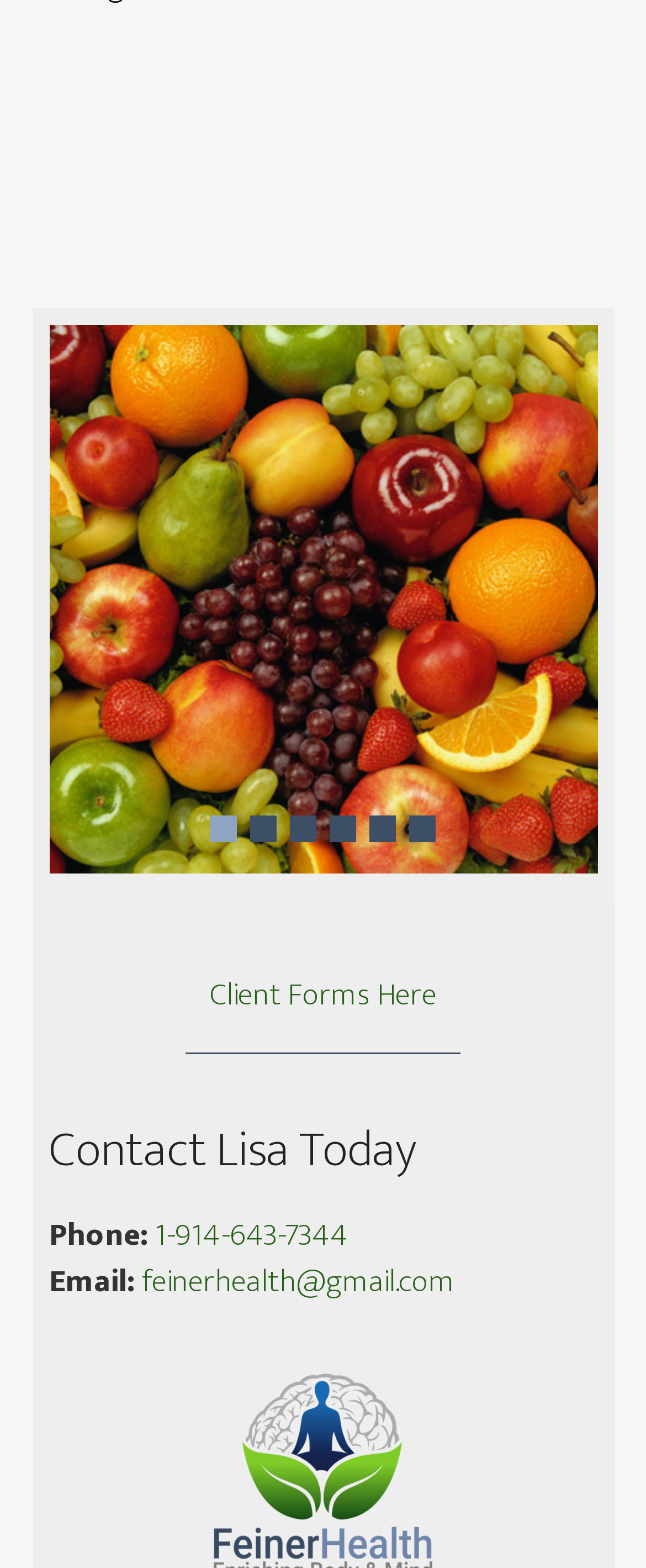Give a one-word or phrase response to the following question: What is the email address to contact Lisa?

feinerhealth@gmail.com